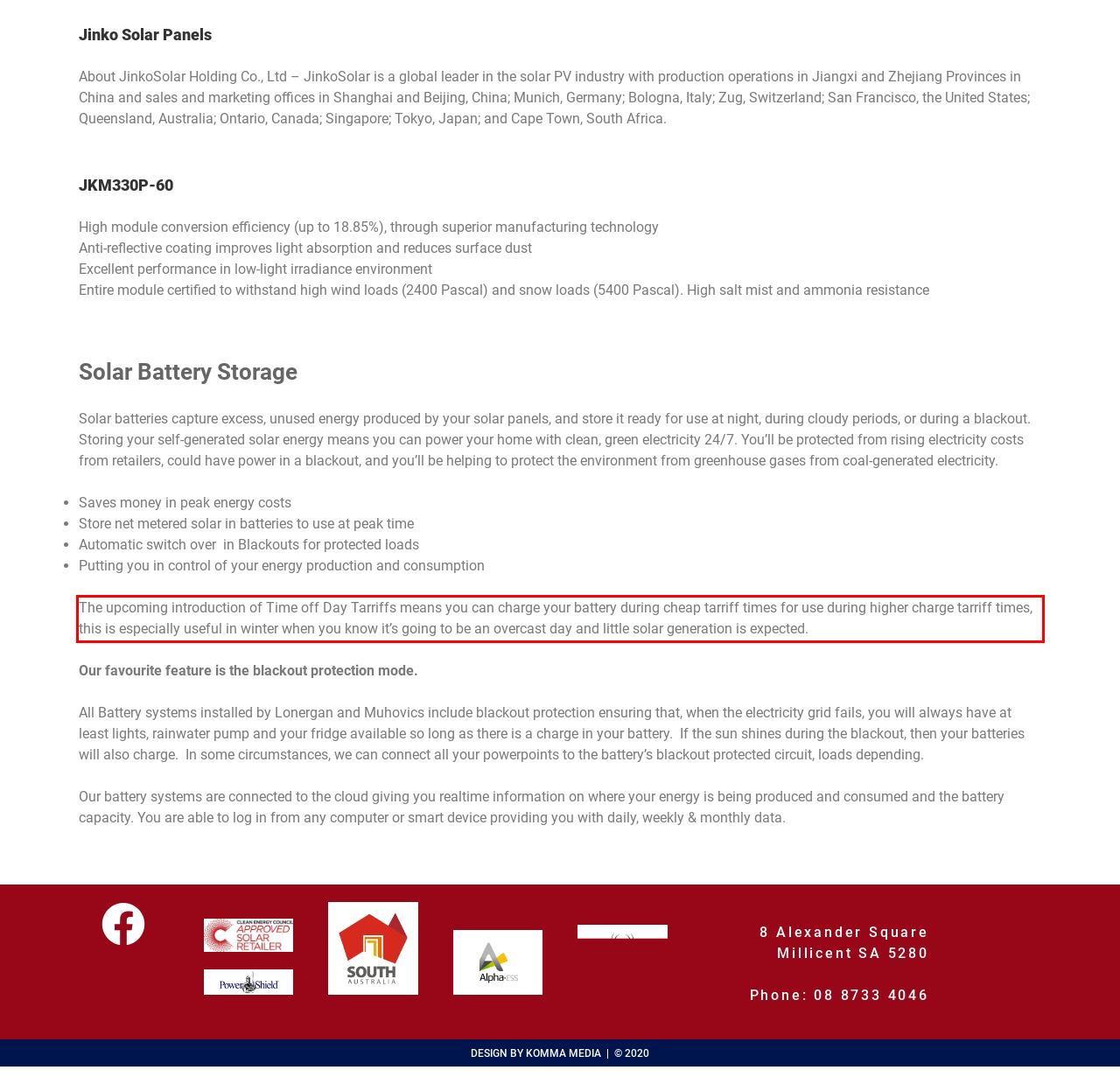Given a screenshot of a webpage containing a red bounding box, perform OCR on the text within this red bounding box and provide the text content.

The upcoming introduction of Time off Day Tarriffs means you can charge your battery during cheap tarriff times for use during higher charge tarriff times, this is especially useful in winter when you know it’s going to be an overcast day and little solar generation is expected.